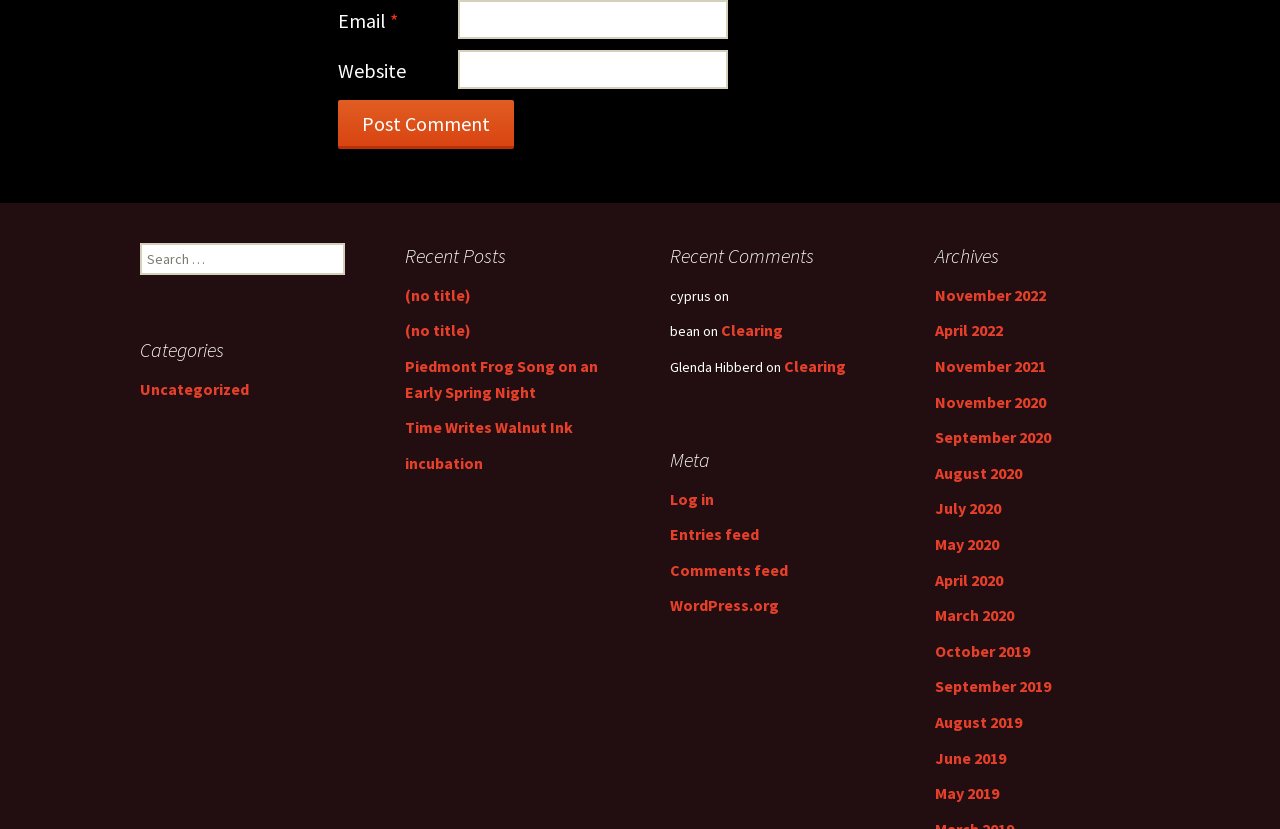What type of content is listed under 'Recent Posts'?
Look at the screenshot and give a one-word or phrase answer.

Blog posts